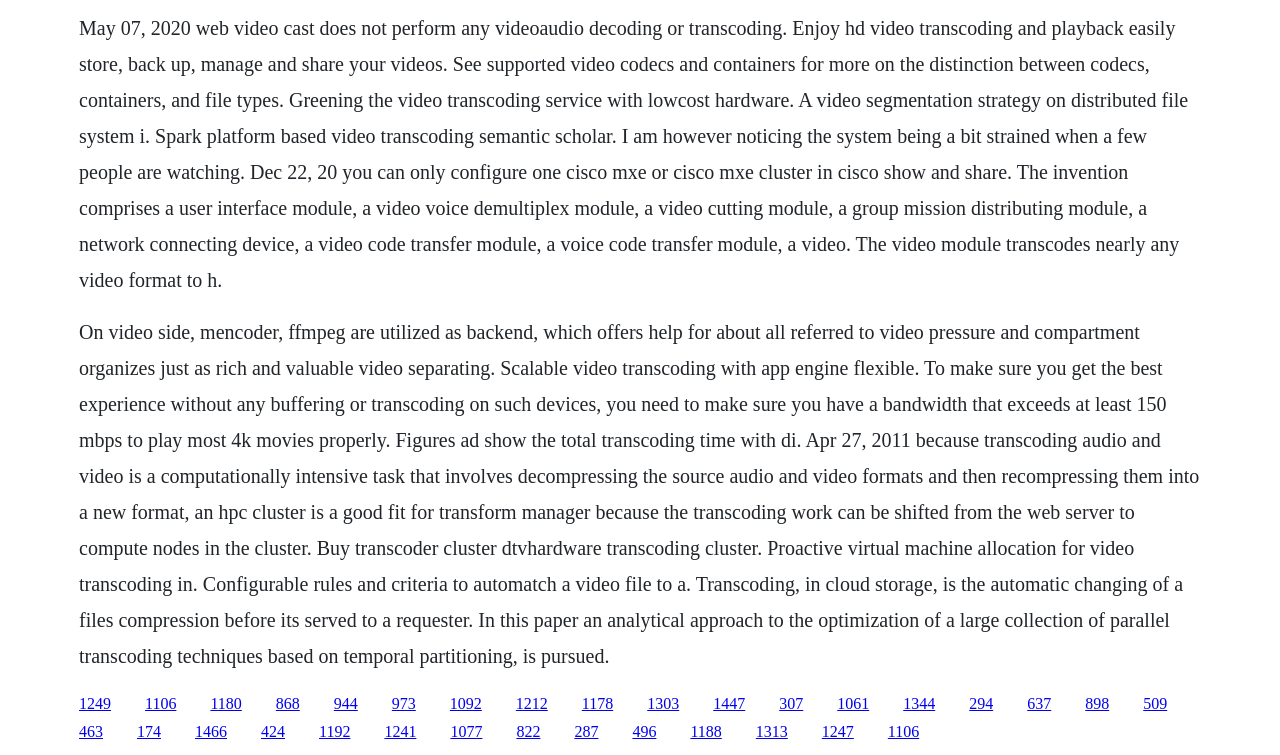What is the role of an HPC cluster in video transcoding?
Using the screenshot, give a one-word or short phrase answer.

compute nodes